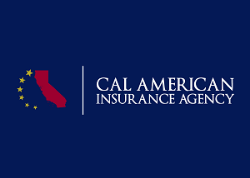Describe every detail you can see in the image.

The image features the logo of Cal-American Insurance Agency, prominently displayed against a deep blue background. The logo incorporates a silhouette of California in red, accompanied by a circular arrangement of yellow stars, evoking a sense of state pride and professionalism. The text "CAL AMERICAN INSURANCE AGENCY" is rendered in bold, uppercase letters, emphasizing the agency's commitment to providing insurance services. This visual identity reflects the agency's focus on serving clients in the insurance industry, particularly in areas such as life insurance, by combining regional symbolism with a polished, corporate aesthetic.